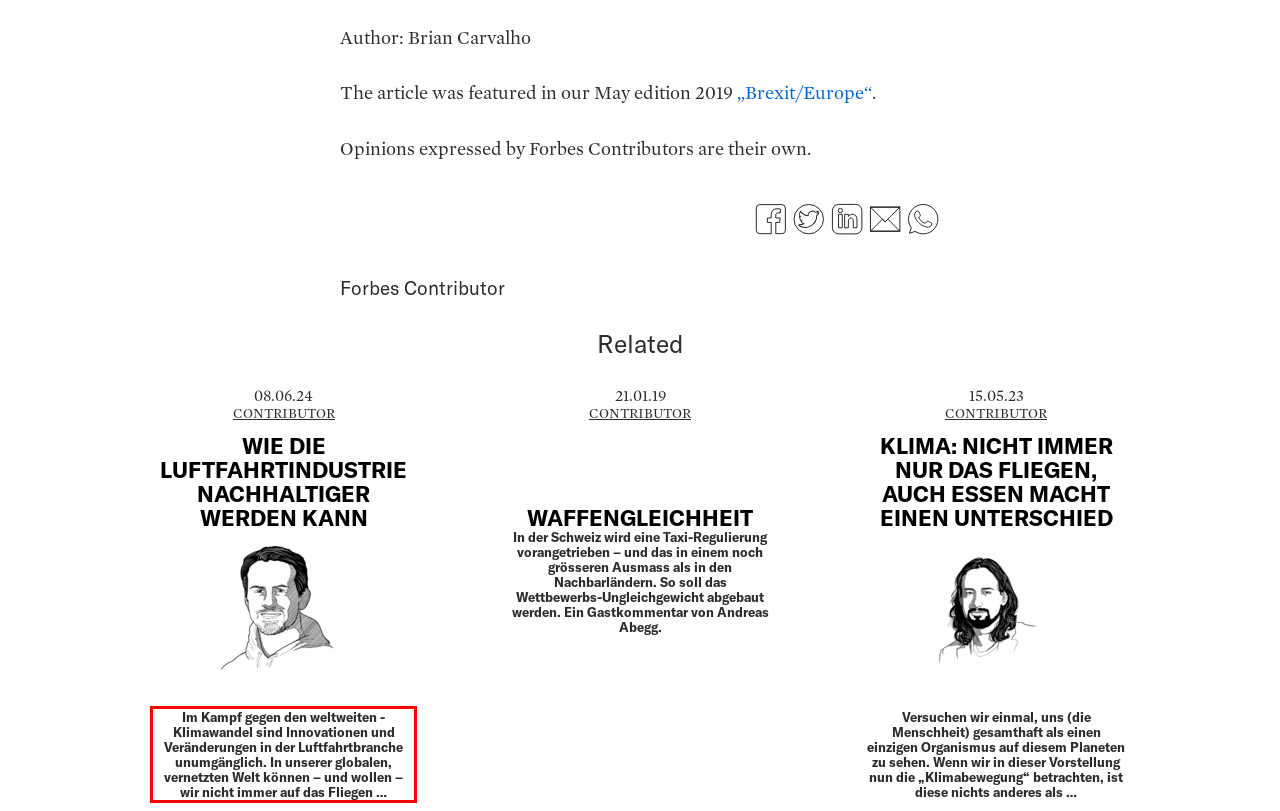Your task is to recognize and extract the text content from the UI element enclosed in the red bounding box on the webpage screenshot.

Im Kampf gegen den weltweiten ­Klimawandel sind Innovationen und Veränderungen in der Luftfahrtbranche unumgänglich. In unserer ­globalen, vernetzten Welt können – und wollen – wir nicht immer auf das Fliegen …